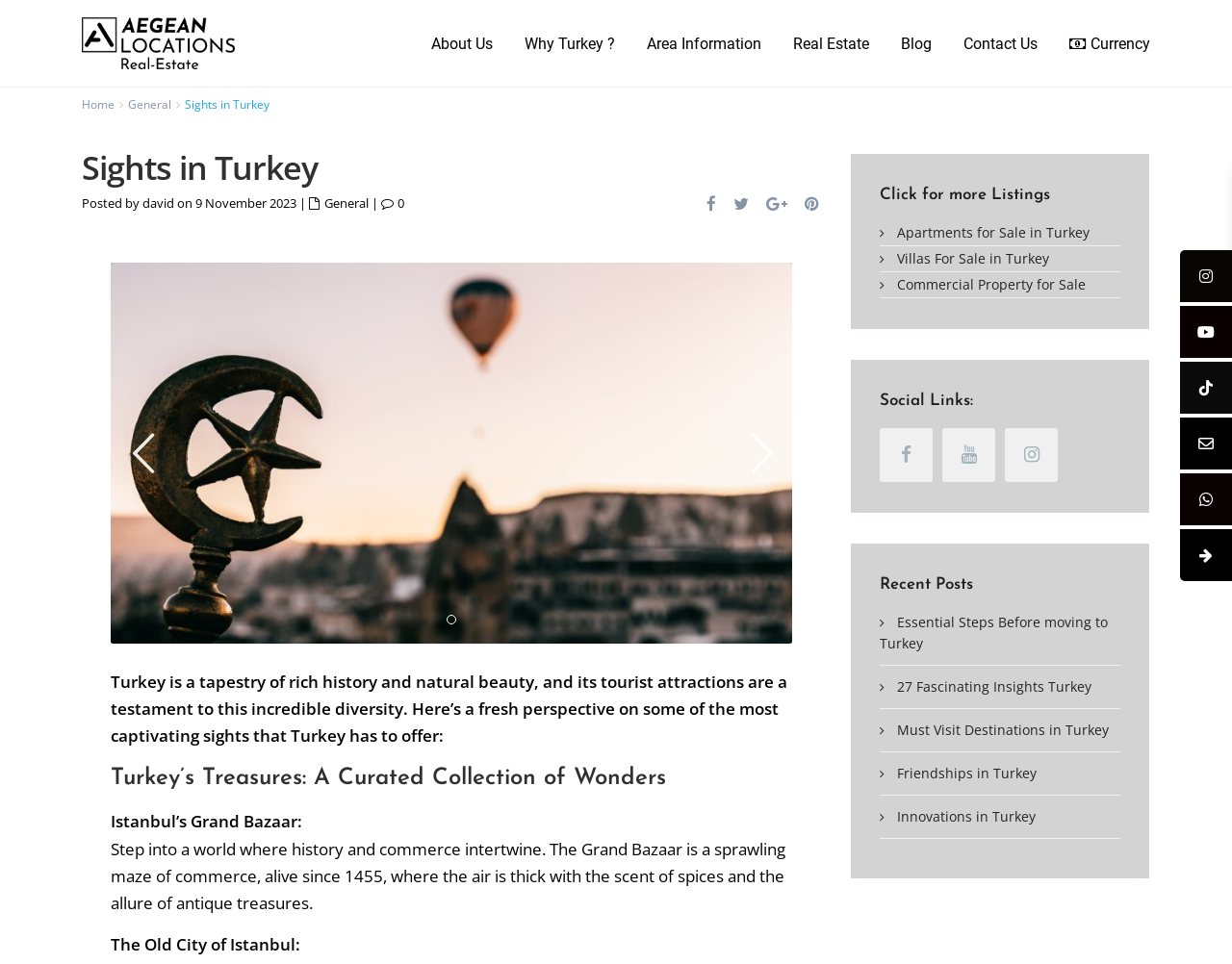Please identify the bounding box coordinates of the region to click in order to complete the given instruction: "Click on the 'About Us' link". The coordinates should be four float numbers between 0 and 1, i.e., [left, top, right, bottom].

[0.338, 0.001, 0.412, 0.091]